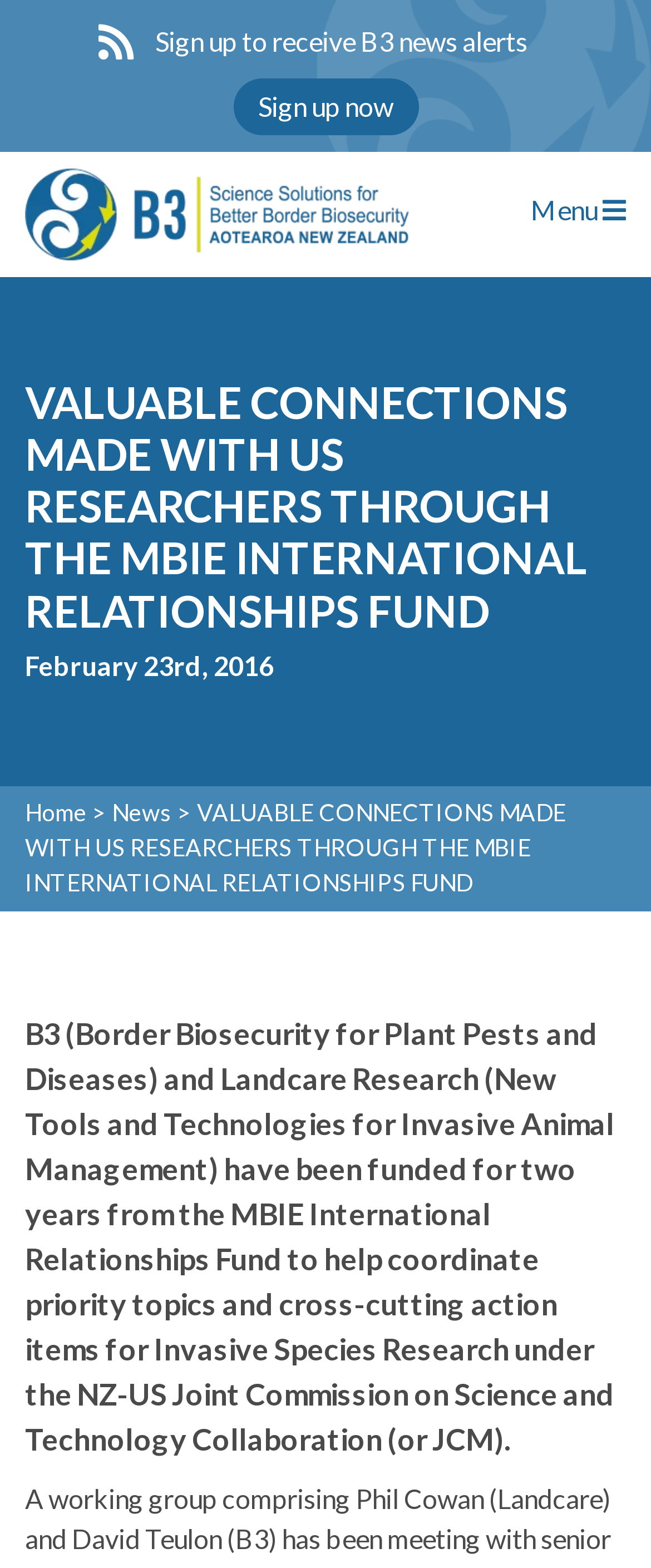Please answer the following question using a single word or phrase: How many links are there in the top section?

3